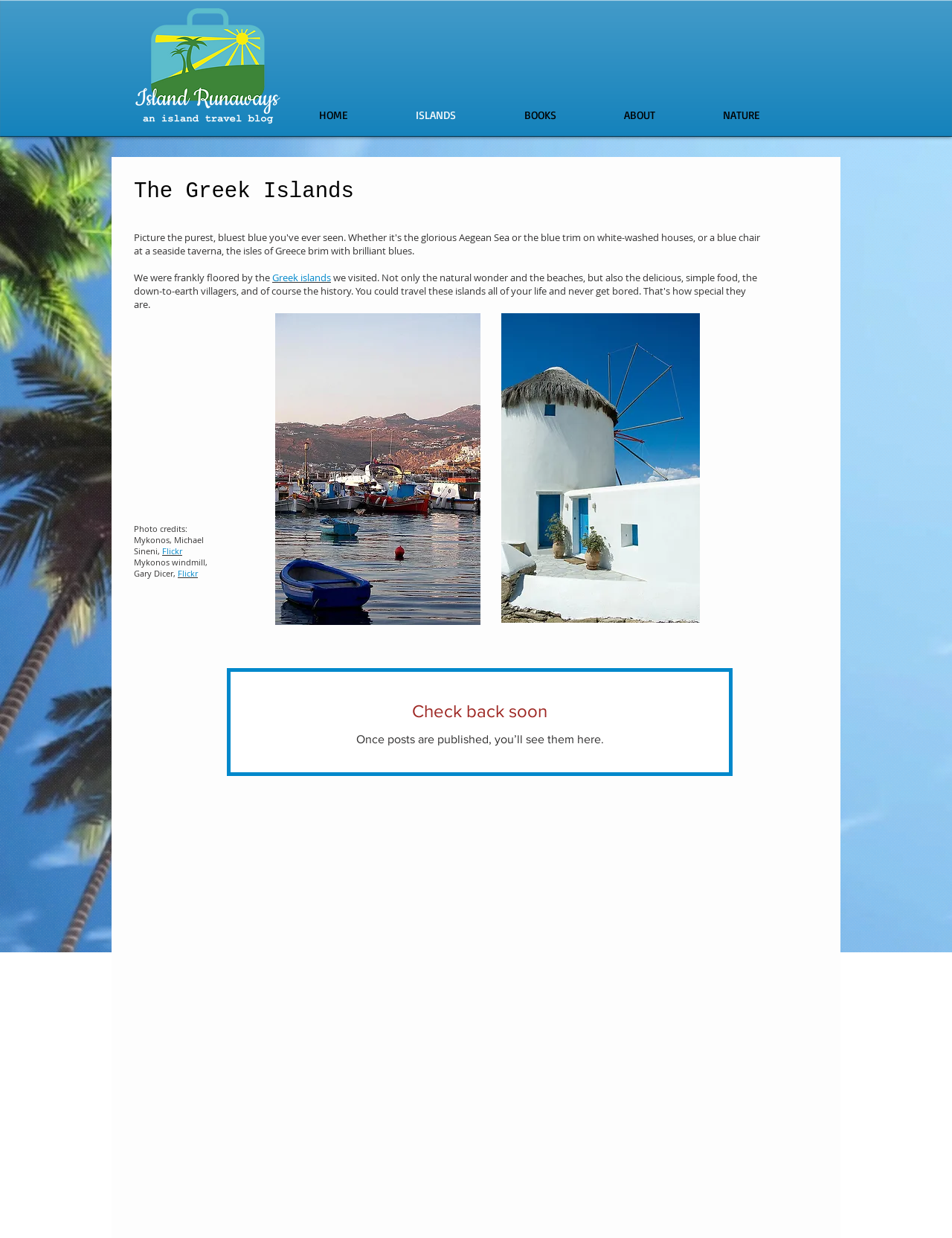Please answer the following question using a single word or phrase: 
What is the name of the website?

Island Runaways